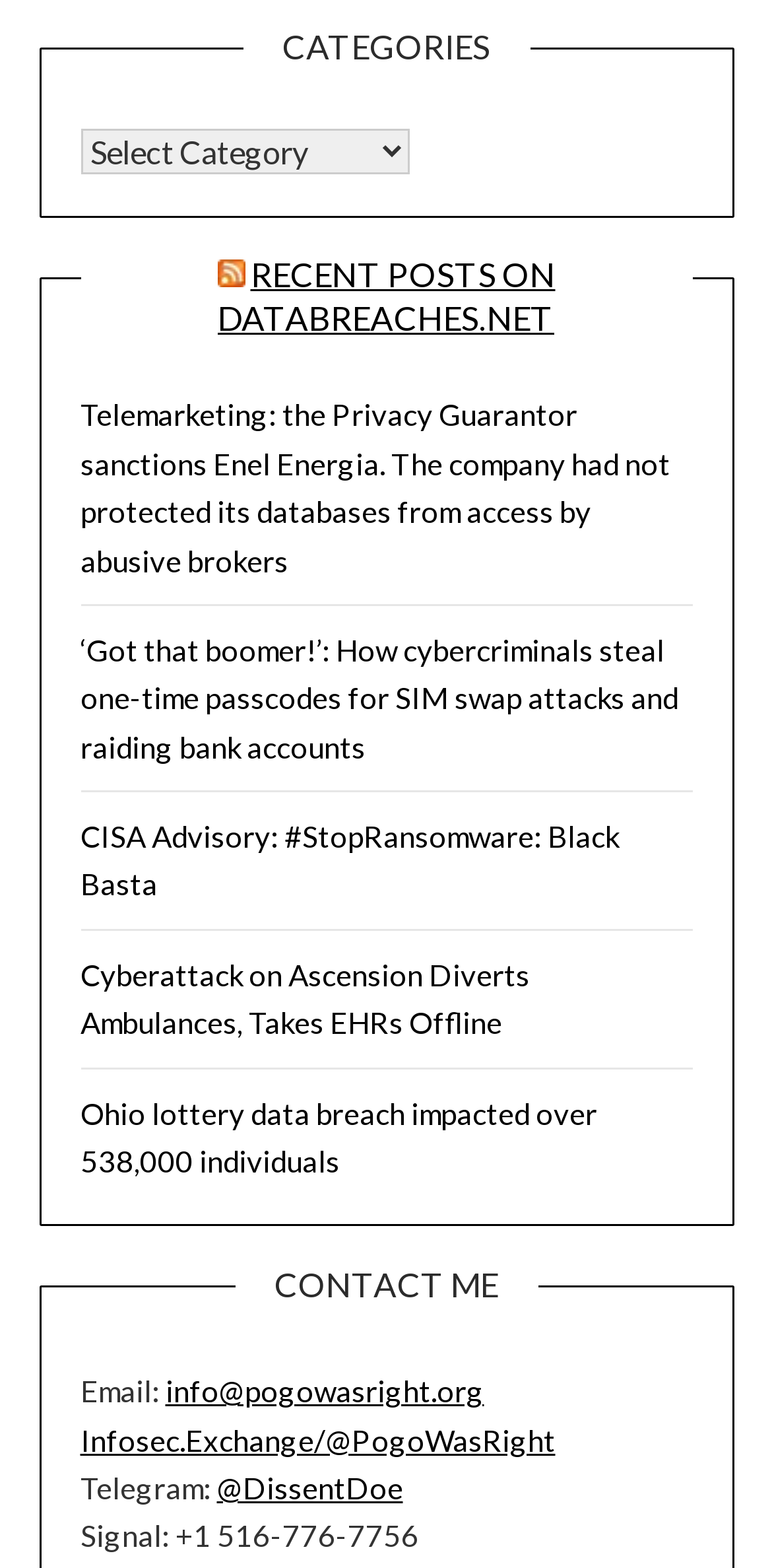Please determine the bounding box coordinates of the element to click in order to execute the following instruction: "Follow on Telegram". The coordinates should be four float numbers between 0 and 1, specified as [left, top, right, bottom].

[0.281, 0.937, 0.522, 0.96]